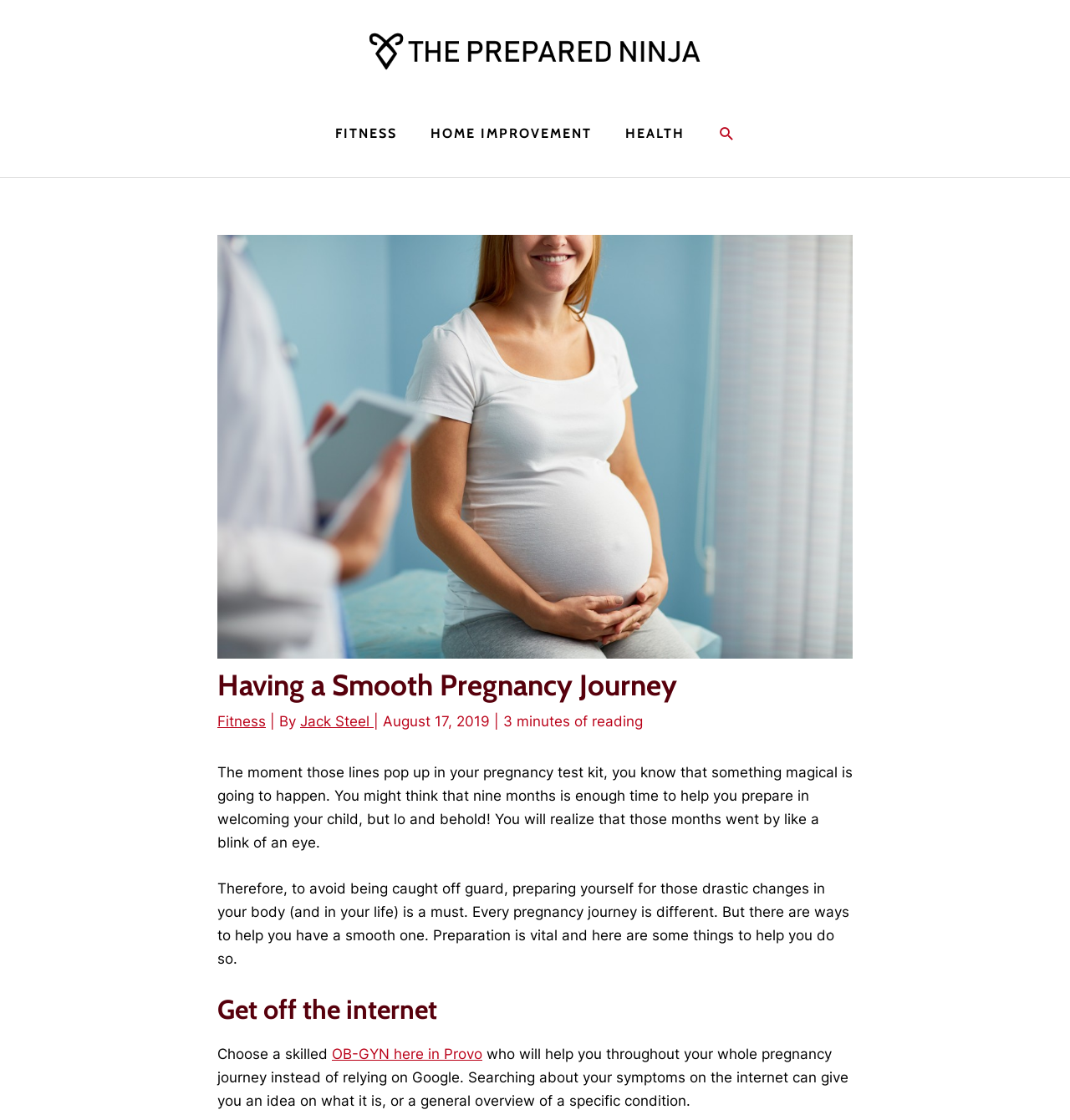Generate the text content of the main heading of the webpage.

Having a Smooth Pregnancy Journey